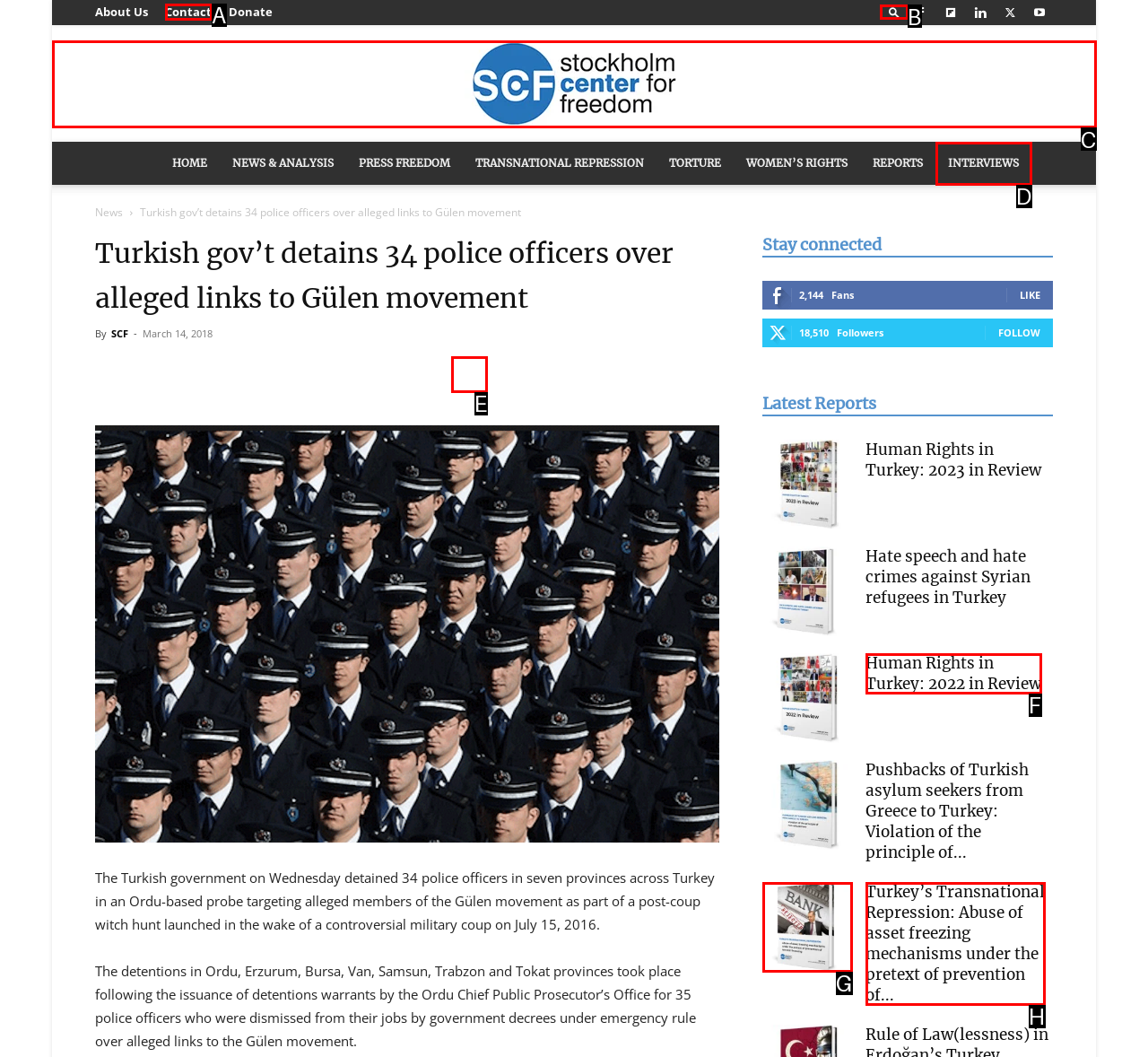What is the letter of the UI element you should click to Search for something? Provide the letter directly.

B